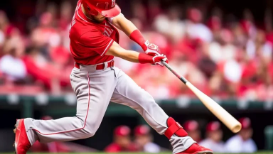What is the player doing in the image?
Examine the webpage screenshot and provide an in-depth answer to the question.

The caption describes the image as capturing a dynamic moment in a baseball game, featuring an athlete in action as they swing a baseball bat, which implies that the player is in the process of swinging the bat.